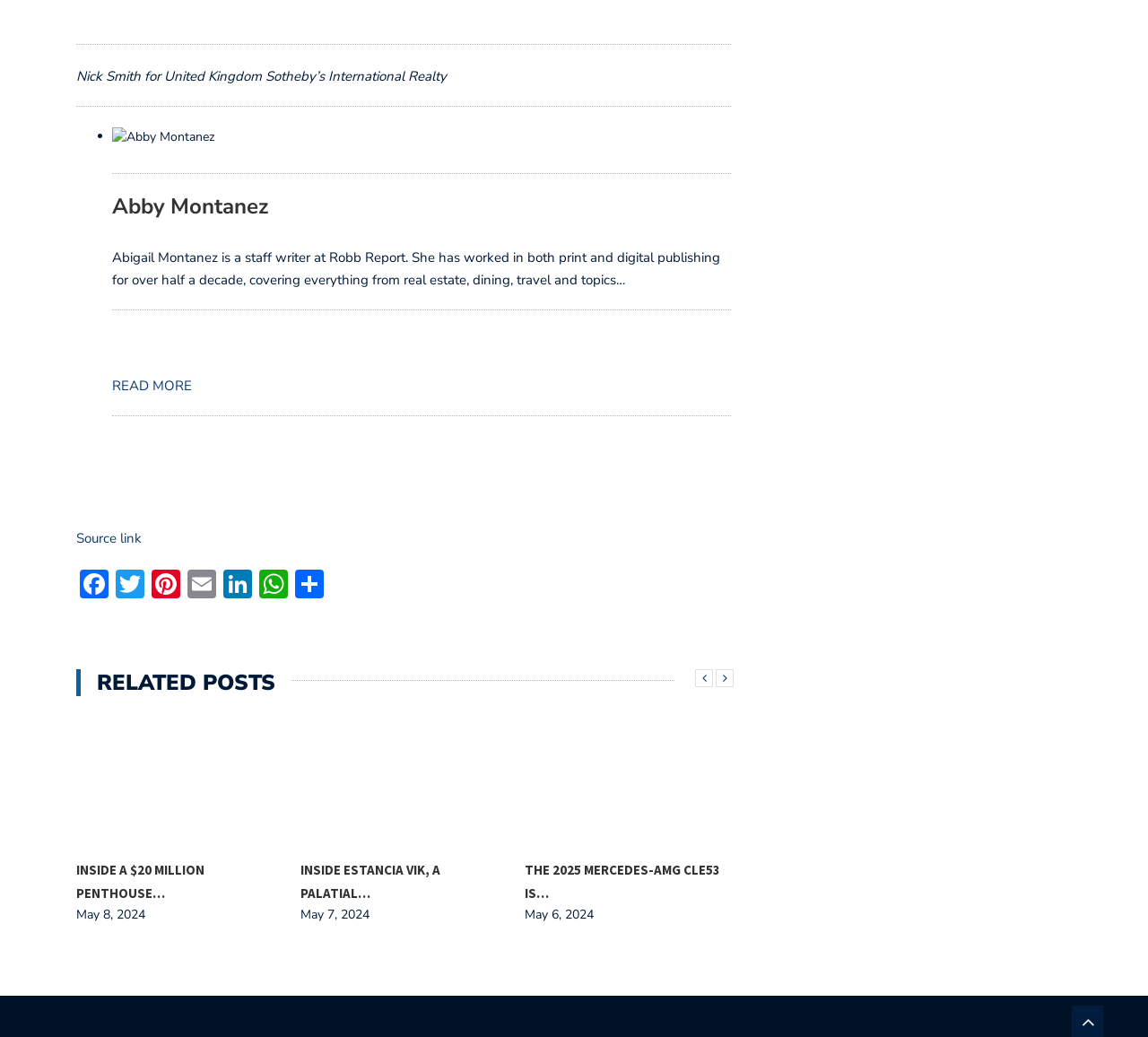Identify the bounding box coordinates of the area you need to click to perform the following instruction: "View related post INSIDE ESTANCIA VIK, A PALATIAL…".

[0.066, 0.828, 0.246, 0.873]